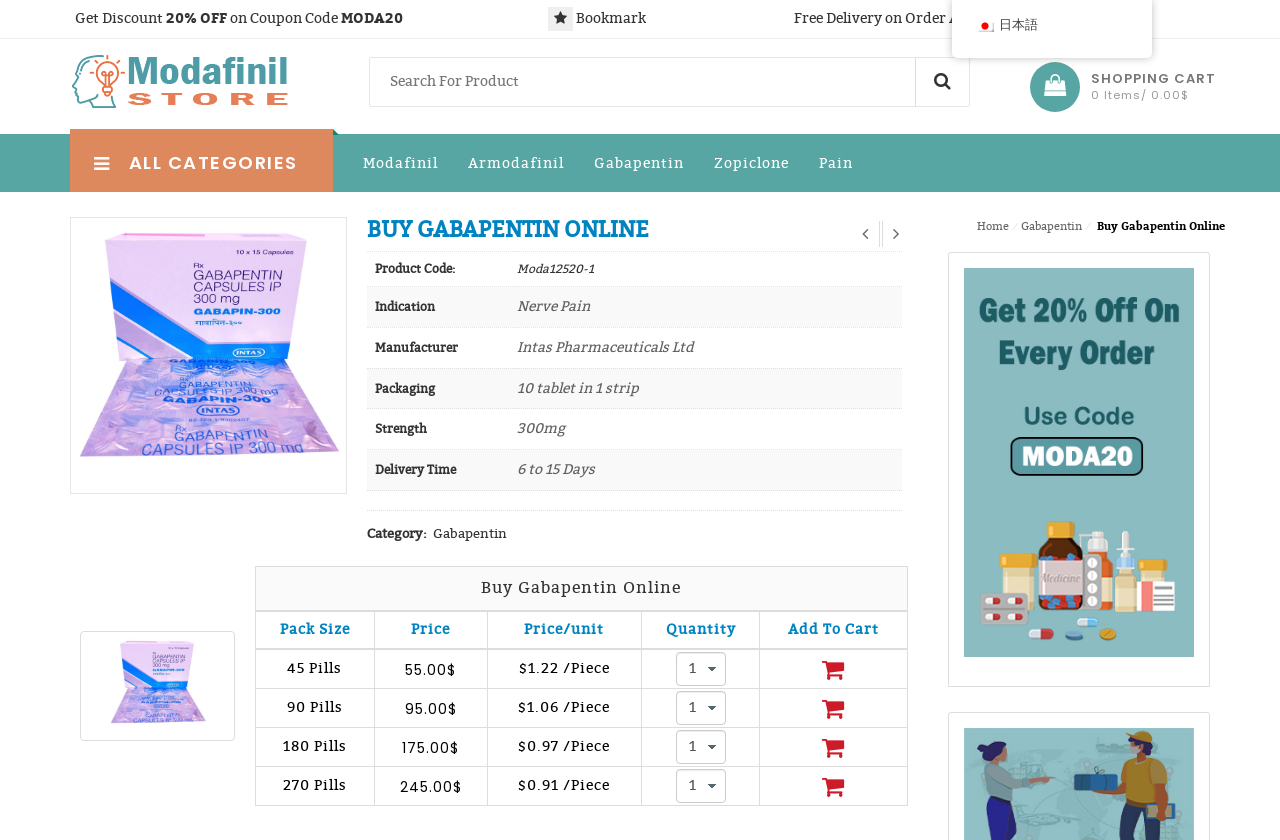Identify the bounding box coordinates of the part that should be clicked to carry out this instruction: "Add 45 Pills to cart".

[0.642, 0.781, 0.66, 0.812]